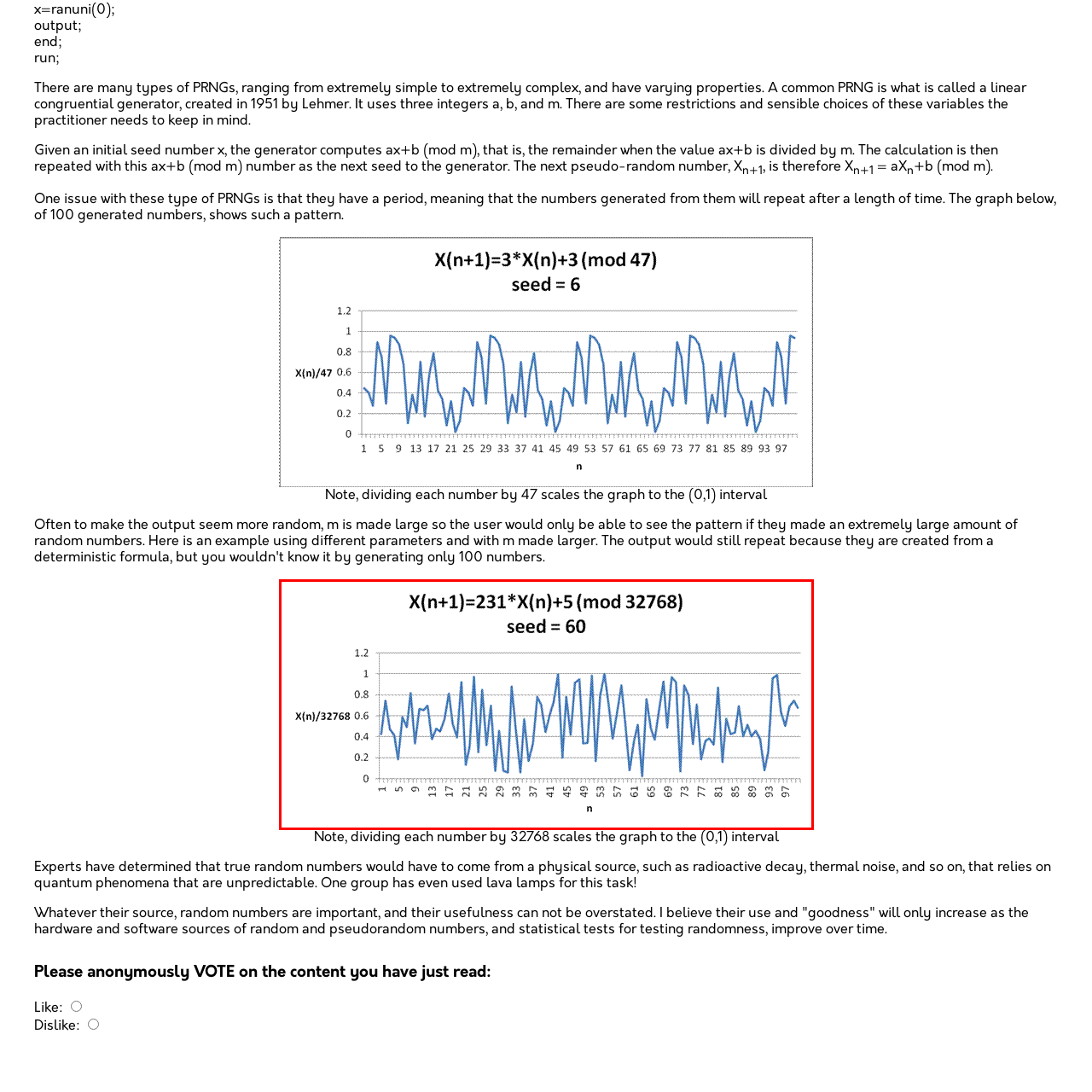What is the seed value for this specific sequence?
Look at the image within the red bounding box and respond with a single word or phrase.

60